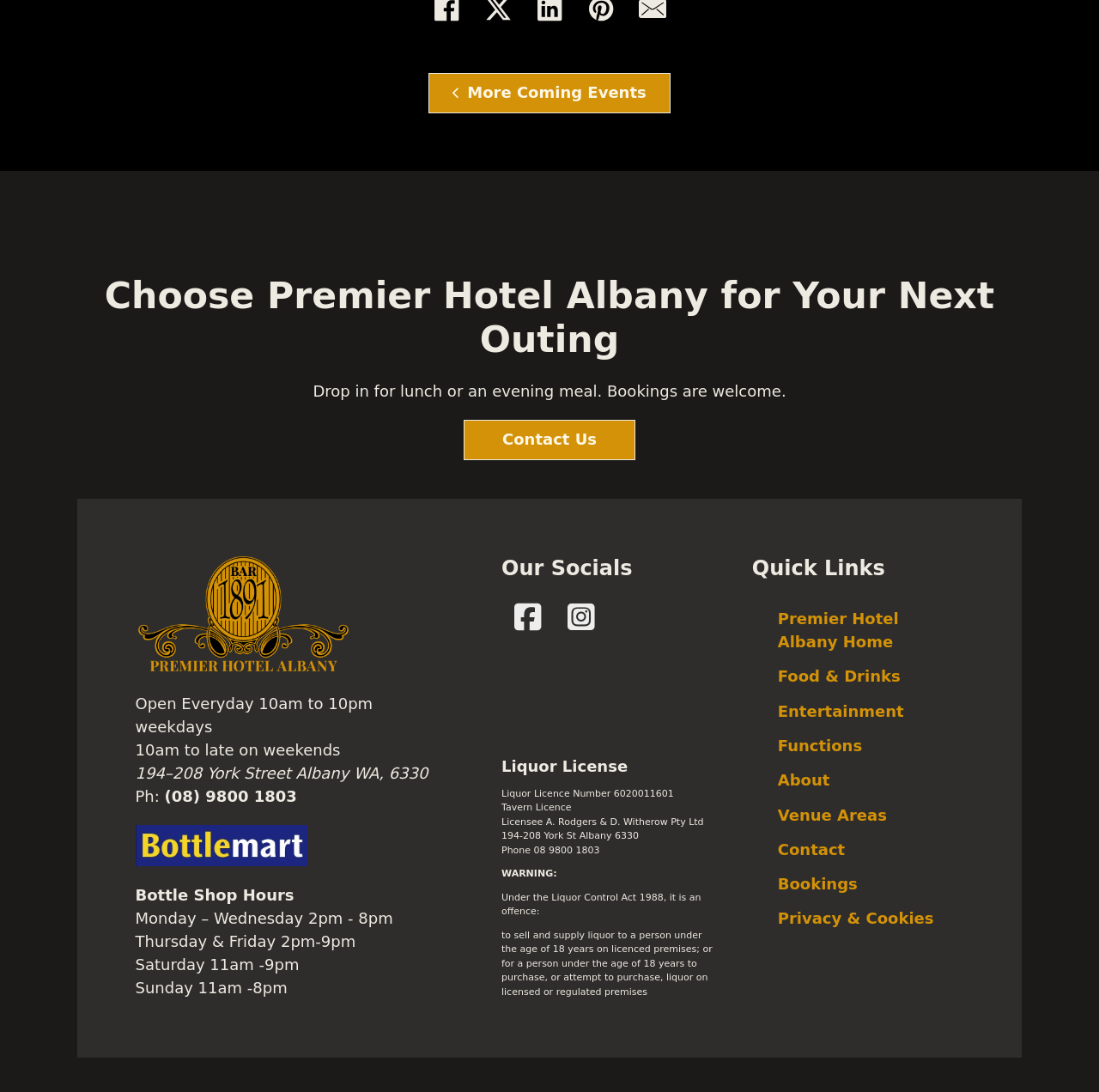Specify the bounding box coordinates of the area that needs to be clicked to achieve the following instruction: "Call the phone number".

[0.15, 0.721, 0.27, 0.737]